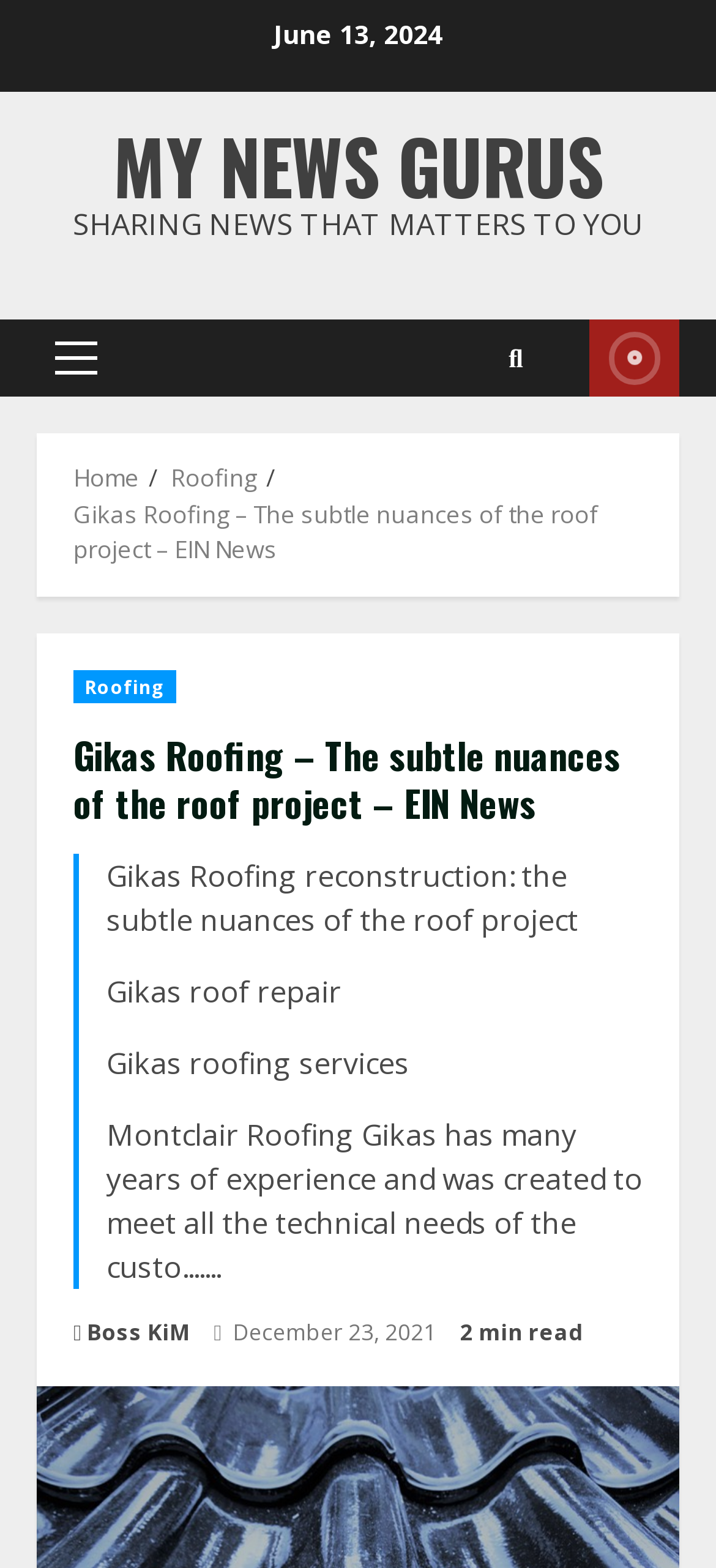Look at the image and give a detailed response to the following question: What is the location mentioned in the webpage?

The location mentioned in the webpage is 'Montclair', which is likely the location where Gikas Roofing services are provided.